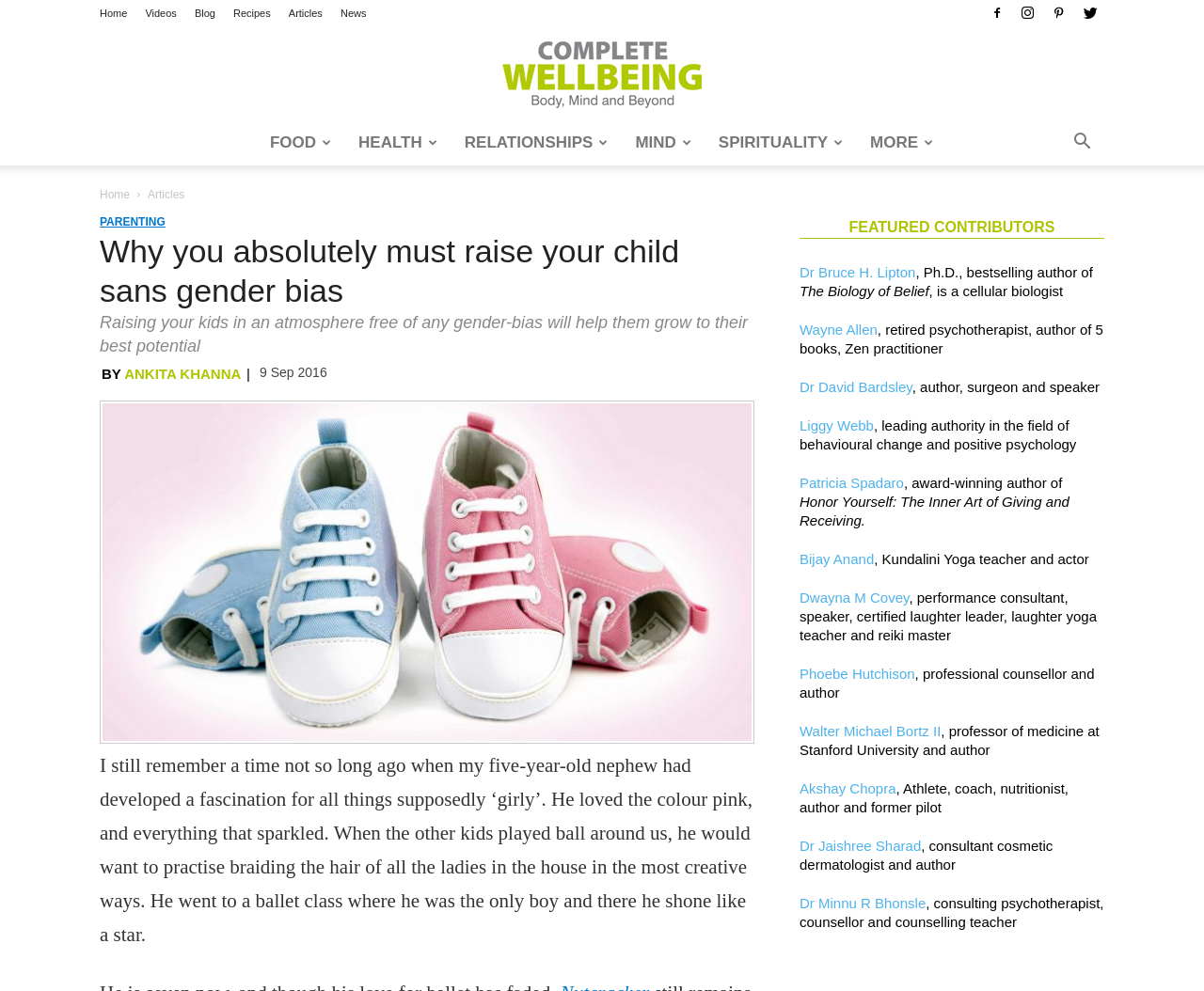Offer an in-depth caption of the entire webpage.

This webpage is about raising children without gender bias, with a focus on parenting and personal development. At the top, there is a navigation menu with links to "Home", "Videos", "Blog", "Recipes", "Articles", and "News". On the right side of the navigation menu, there are social media links represented by icons.

Below the navigation menu, there is a header section with a logo and a link to "COMPLETE WELLBEING". The logo is accompanied by an image.

The main content area is divided into two sections. On the left side, there is a table of contents with links to different categories, including "FOOD", "HEALTH", "RELATIONSHIPS", "MIND", "SPIRITUALITY", and "MORE". Each category has an icon next to it.

On the right side, there is an article titled "Why you absolutely must raise your child sans gender bias". The article has a heading, a brief summary, and a byline with the author's name, "ANKITA KHANNA". Below the byline, there is a timestamp indicating that the article was published on "9 Sep 2016".

The article itself is a long piece of text that discusses the importance of raising children without gender bias. It includes a personal anecdote about the author's nephew and his fascination with "girly" things. The article also includes an image of "kids shoes" at the top.

Below the article, there is a section titled "FEATURED CONTRIBUTORS" that lists several authors and experts in the field of personal development and parenting. Each contributor has a brief bio and a link to their work.

Overall, the webpage has a clean and organized layout, with a focus on providing informative content and resources for parents and individuals interested in personal development.